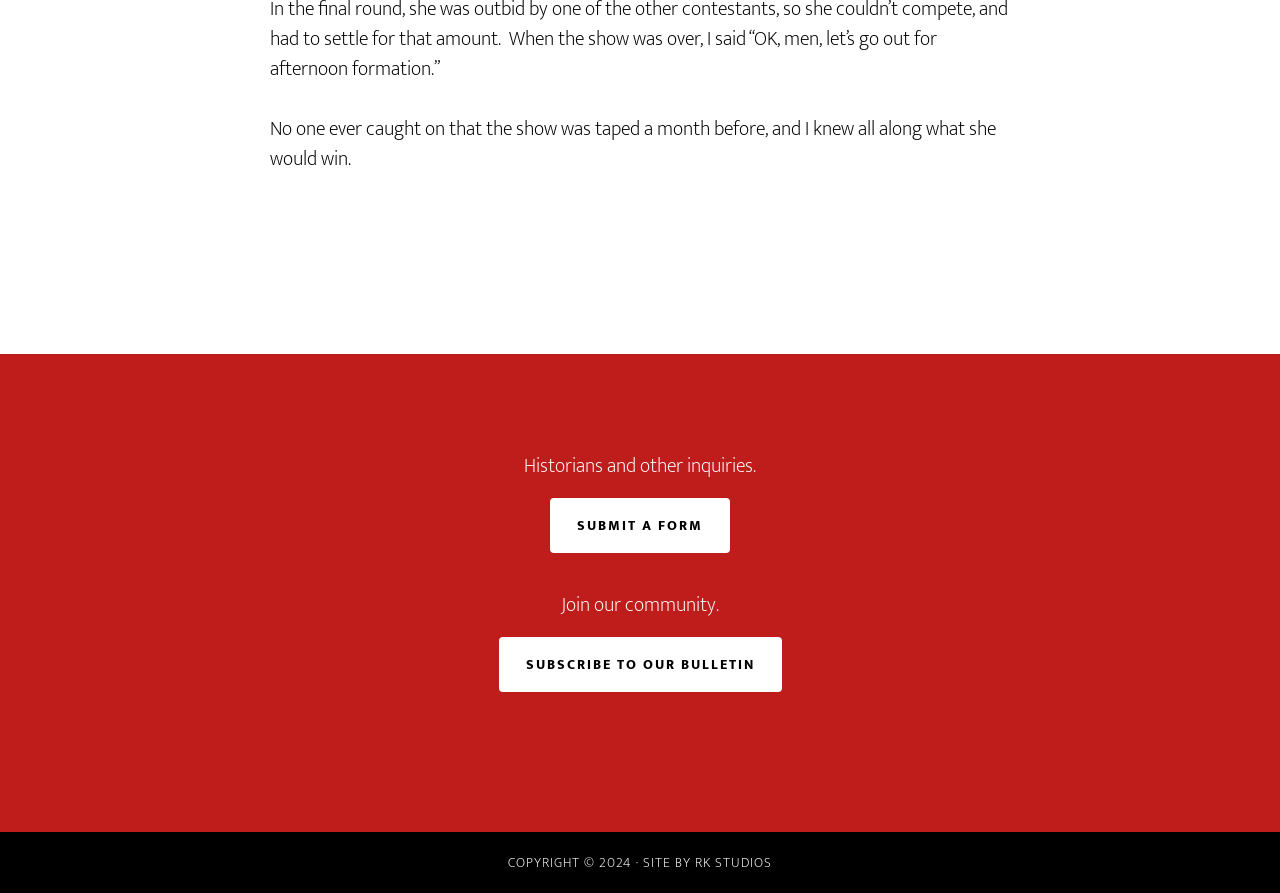What is the purpose of the 'SUBSCRIBE TO OUR BULLETIN' link?
Answer the question with detailed information derived from the image.

The 'SUBSCRIBE TO OUR BULLETIN' link is located under the 'Join our community' heading, suggesting that it is related to joining the community or staying updated. The purpose of this link is to allow users to subscribe to a bulletin, likely to receive regular updates or news from the website.